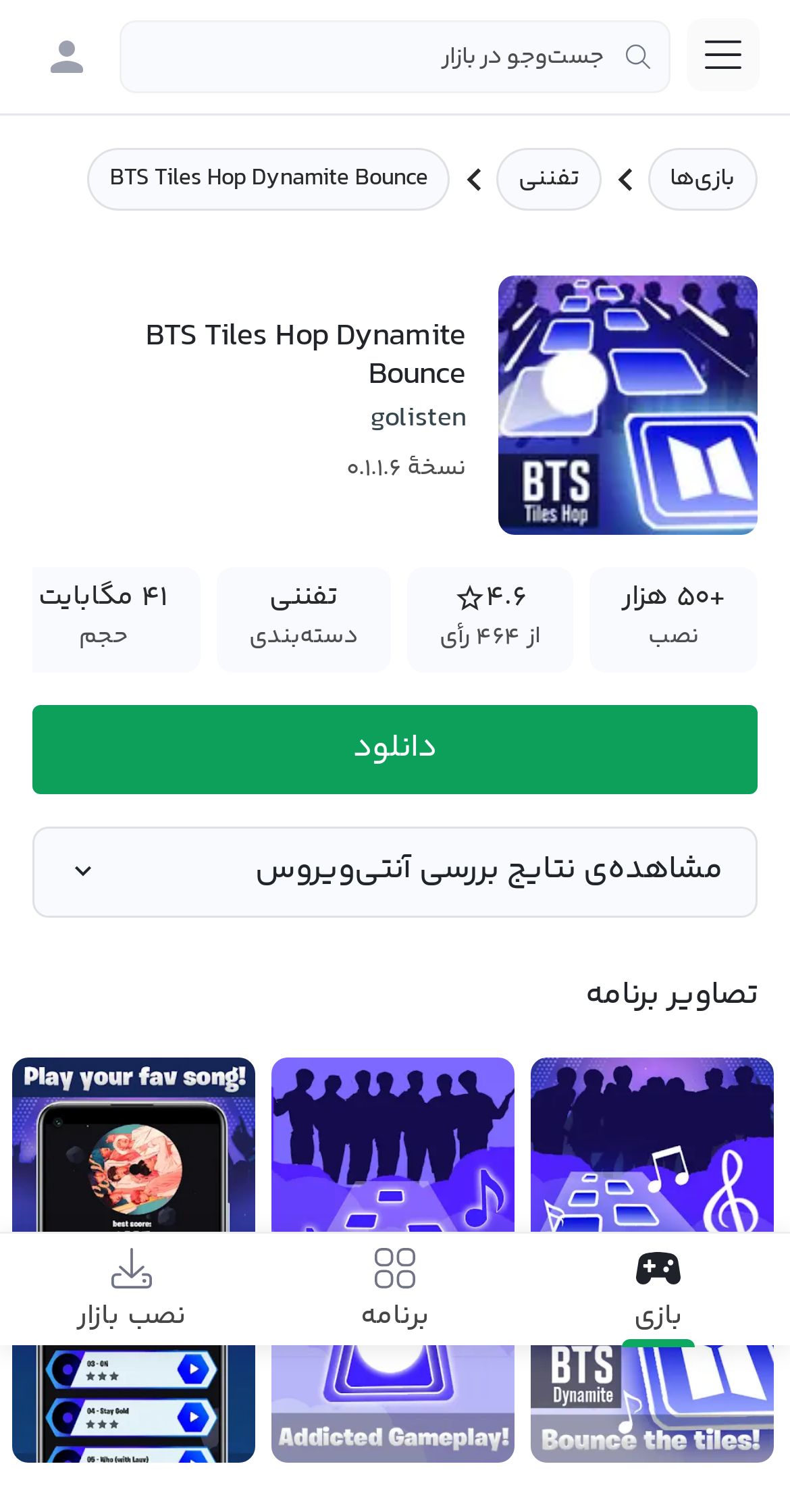Pinpoint the bounding box coordinates of the area that must be clicked to complete this instruction: "View game screenshots".

[0.672, 0.699, 0.979, 0.967]